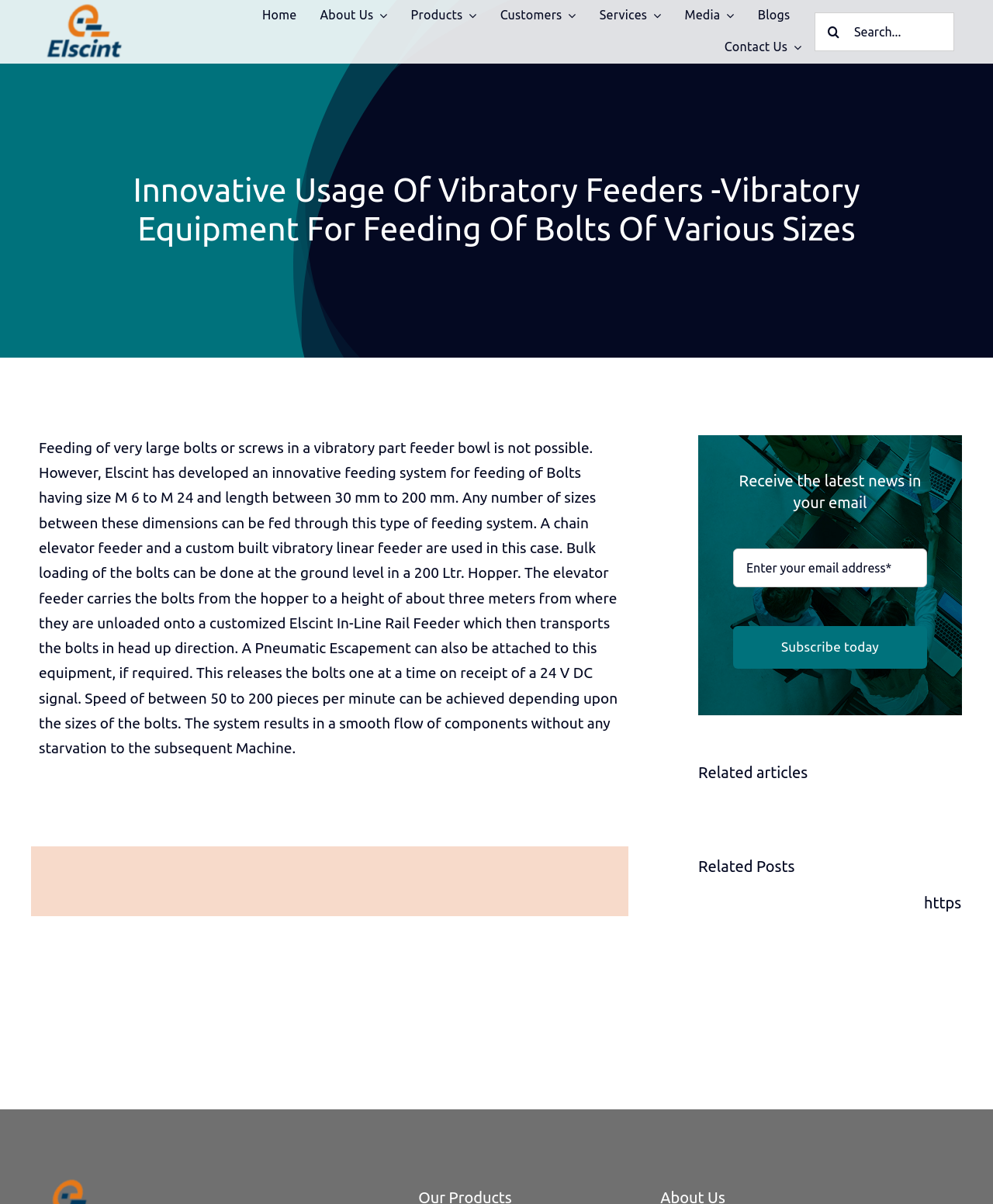What is the function of the Pneumatic Escapement?
Based on the visual content, answer with a single word or a brief phrase.

Releases bolts one at a time